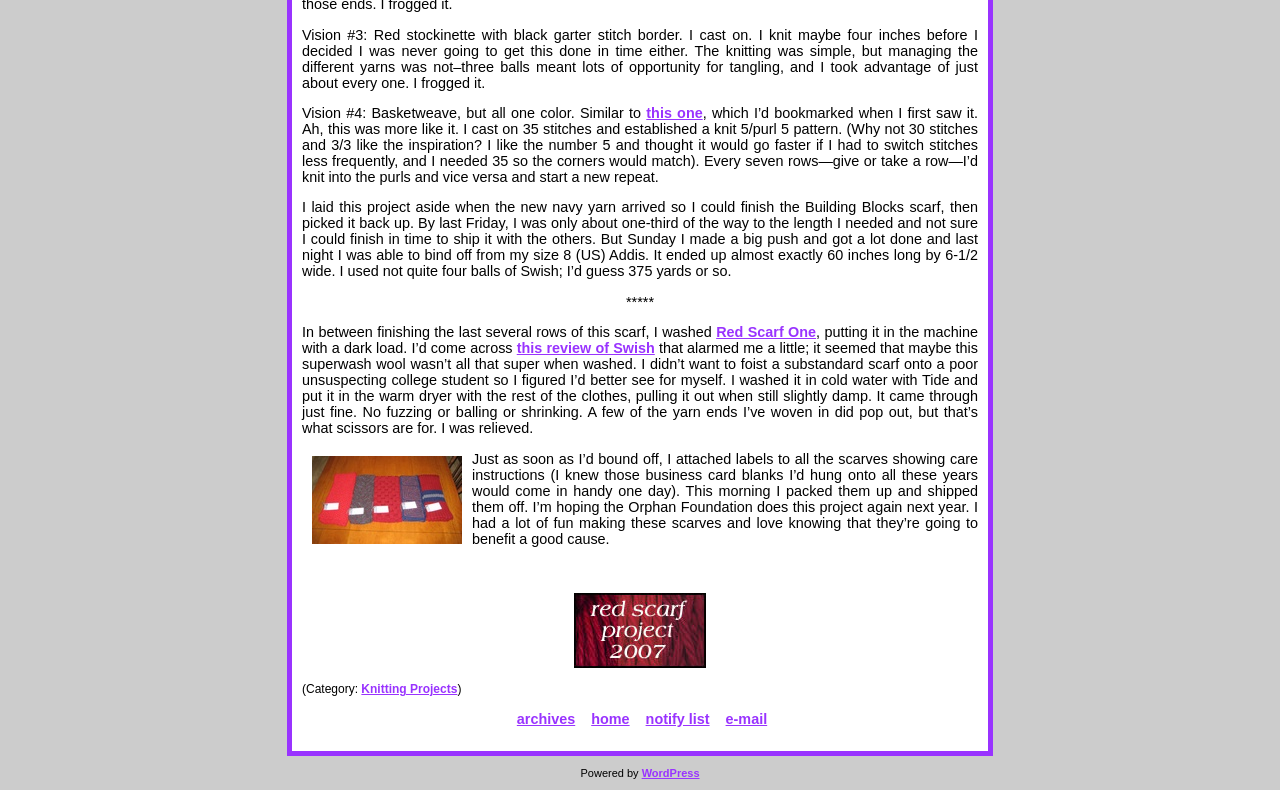Using the format (top-left x, top-left y, bottom-right x, bottom-right y), and given the element description, identify the bounding box coordinates within the screenshot: Pressbooks on Twitter

None